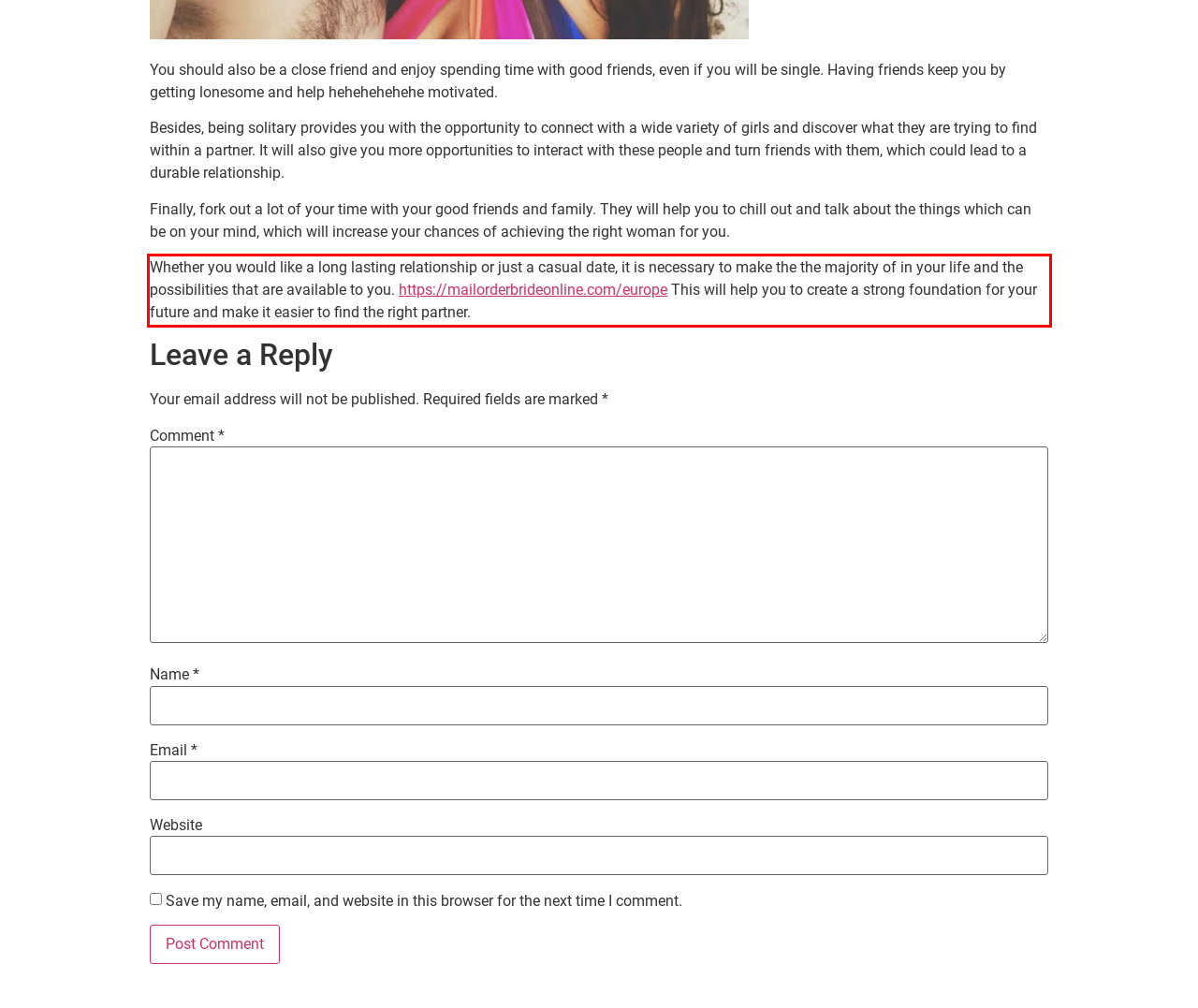Look at the webpage screenshot and recognize the text inside the red bounding box.

Whether you would like a long lasting relationship or just a casual date, it is necessary to make the the majority of in your life and the possibilities that are available to you. https://mailorderbrideonline.com/europe This will help you to create a strong foundation for your future and make it easier to find the right partner.